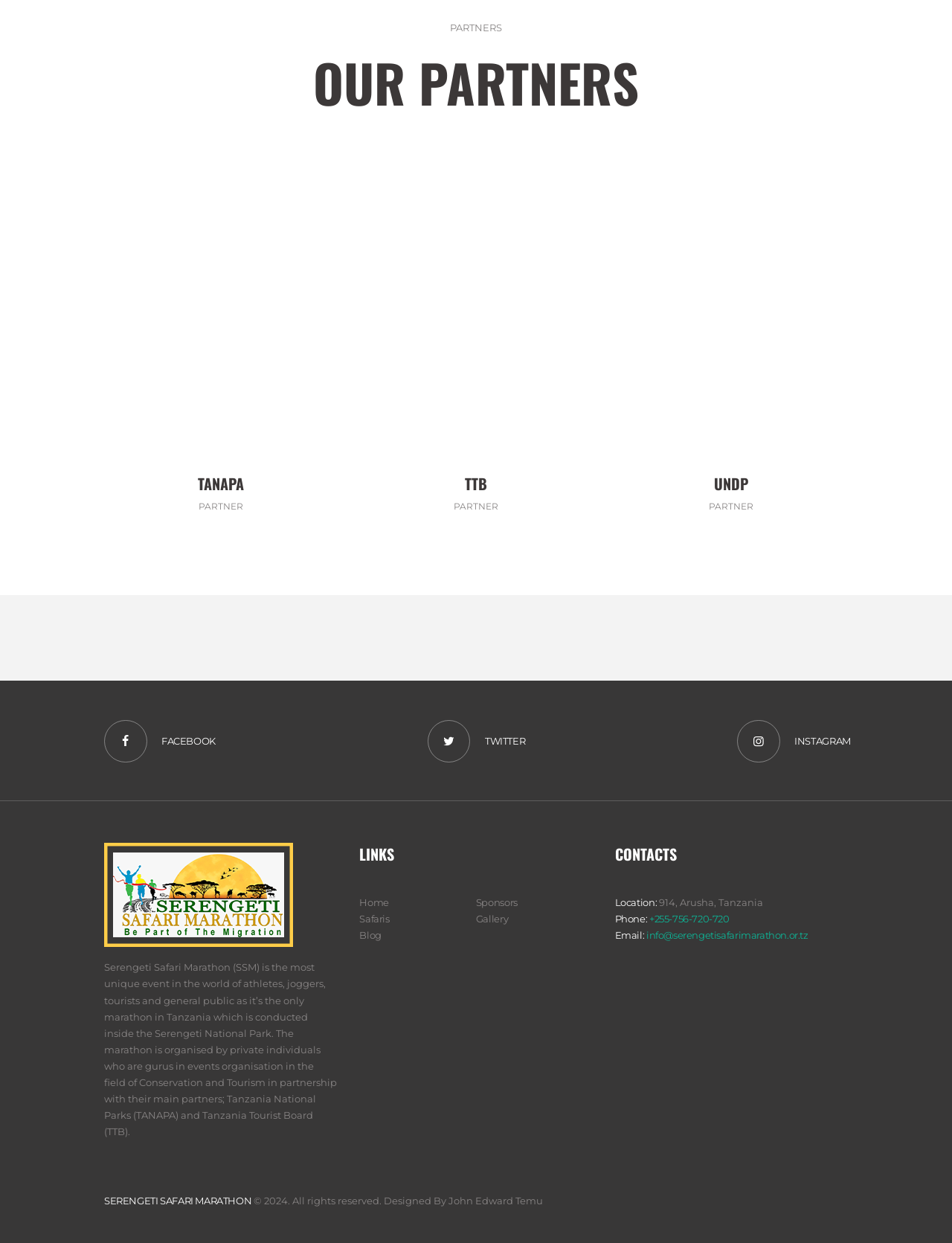Based on the description "TANAPA", find the bounding box of the specified UI element.

[0.208, 0.38, 0.256, 0.398]